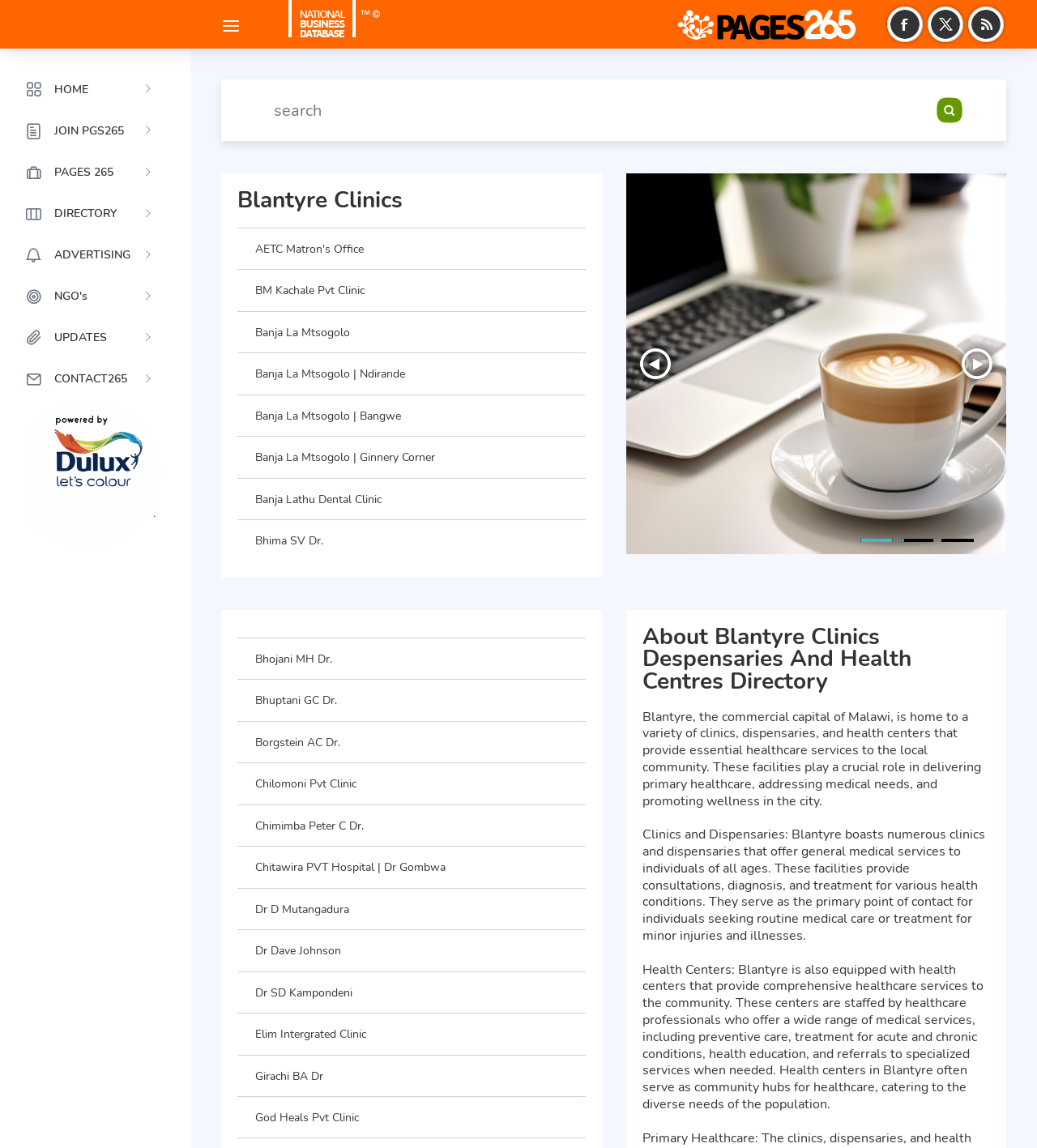Please give a succinct answer using a single word or phrase:
What is the name of the first clinic in the directory?

AETC Matron's Office